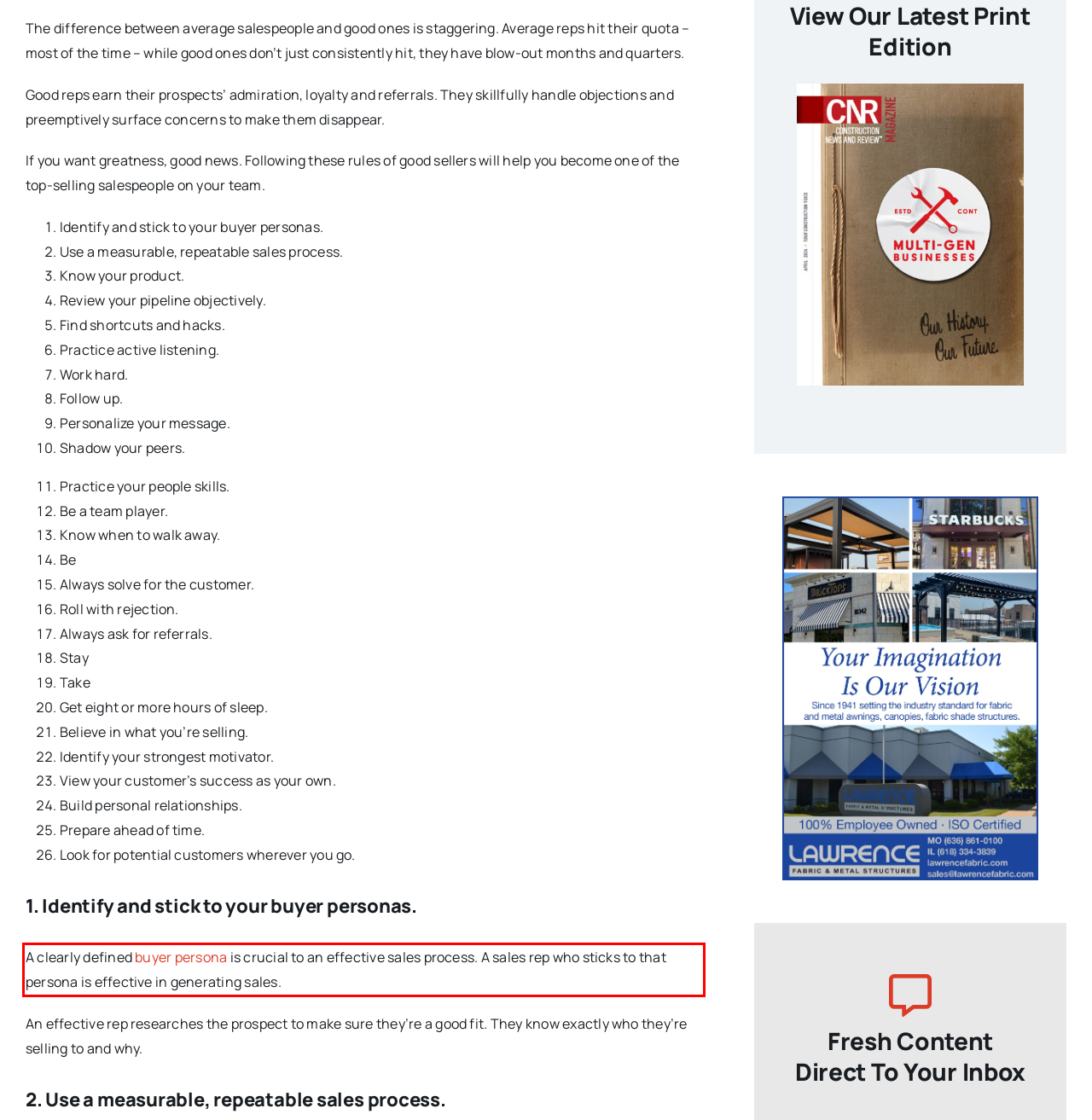Please identify and extract the text from the UI element that is surrounded by a red bounding box in the provided webpage screenshot.

A clearly defined buyer persona is crucial to an effective sales process. A sales rep who sticks to that persona is effective in generating sales.